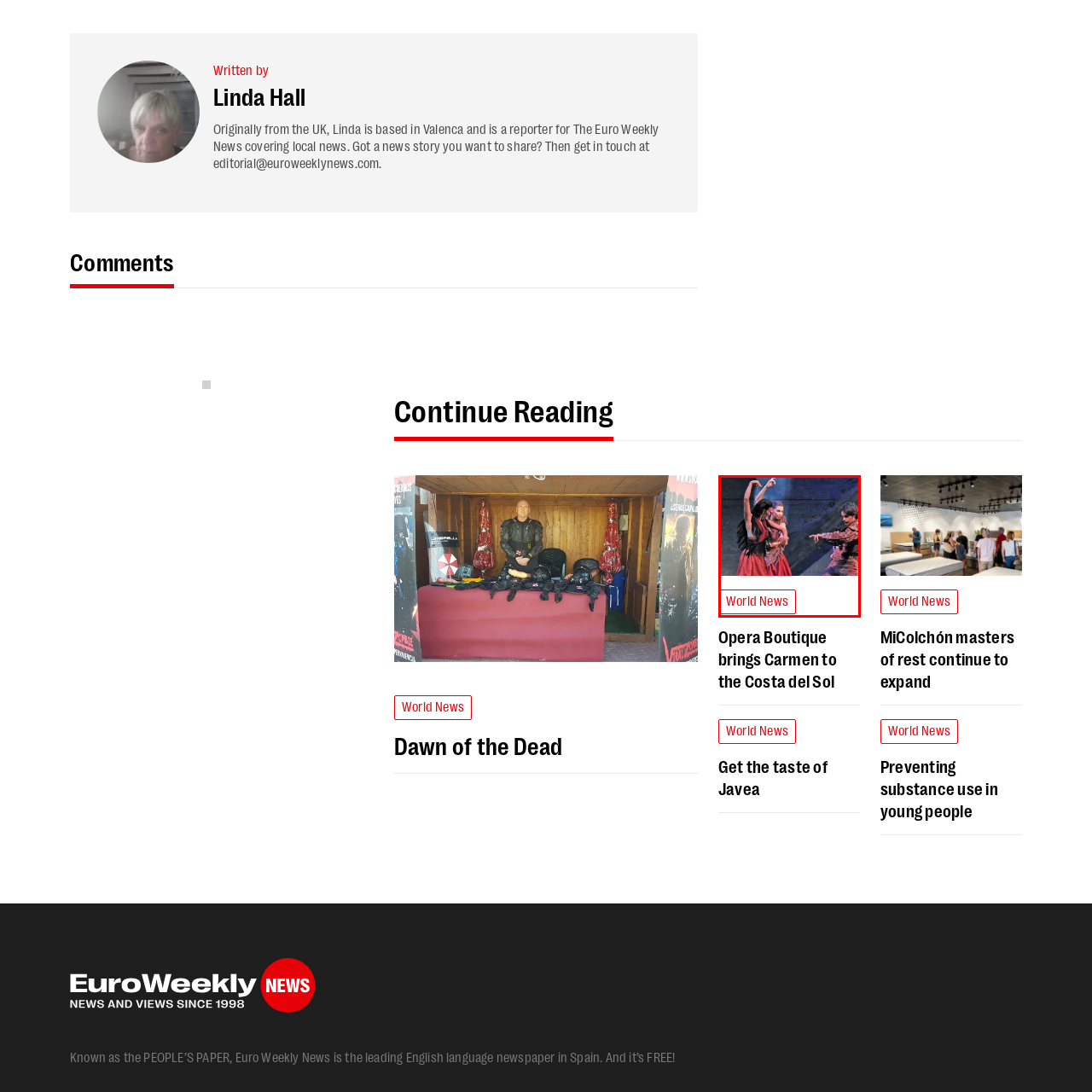Is the performance taking place in an outdoor setting?
Analyze the image enclosed by the red bounding box and reply with a one-word or phrase answer.

No